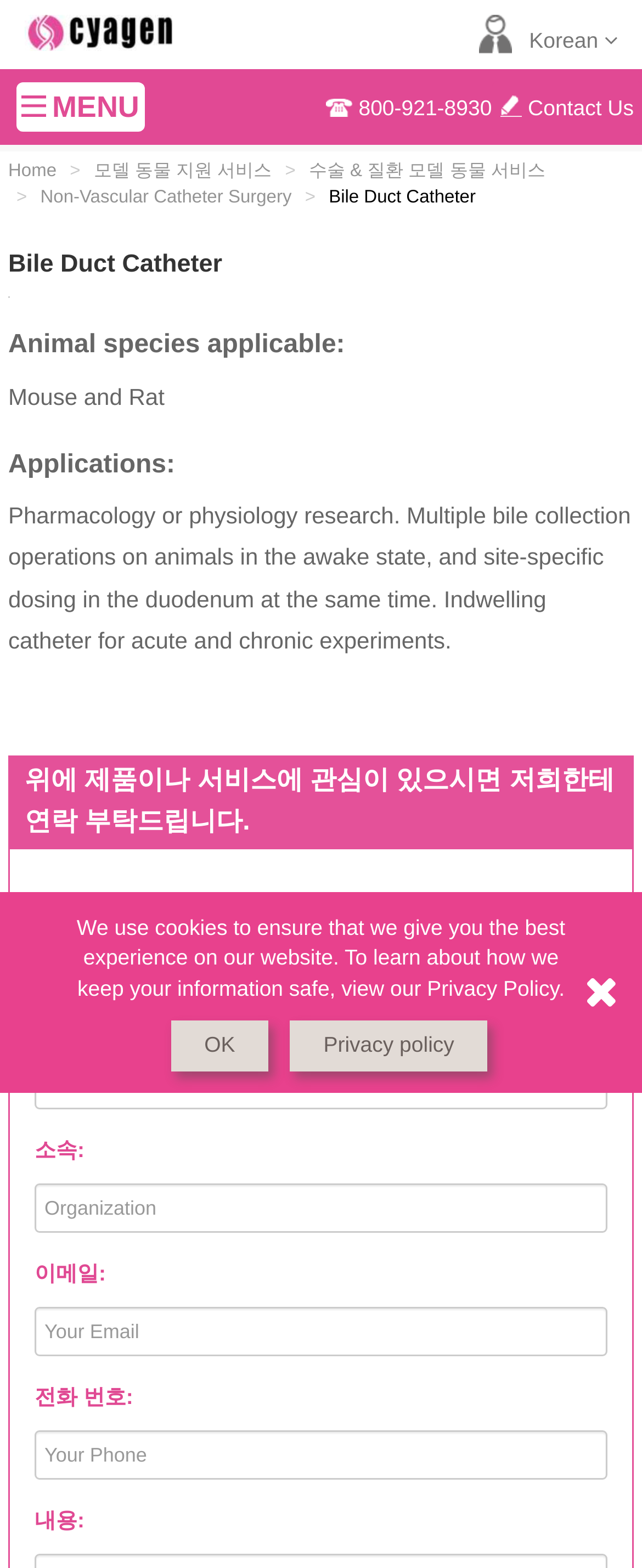Identify the webpage's primary heading and generate its text.

Bile Duct Catheter